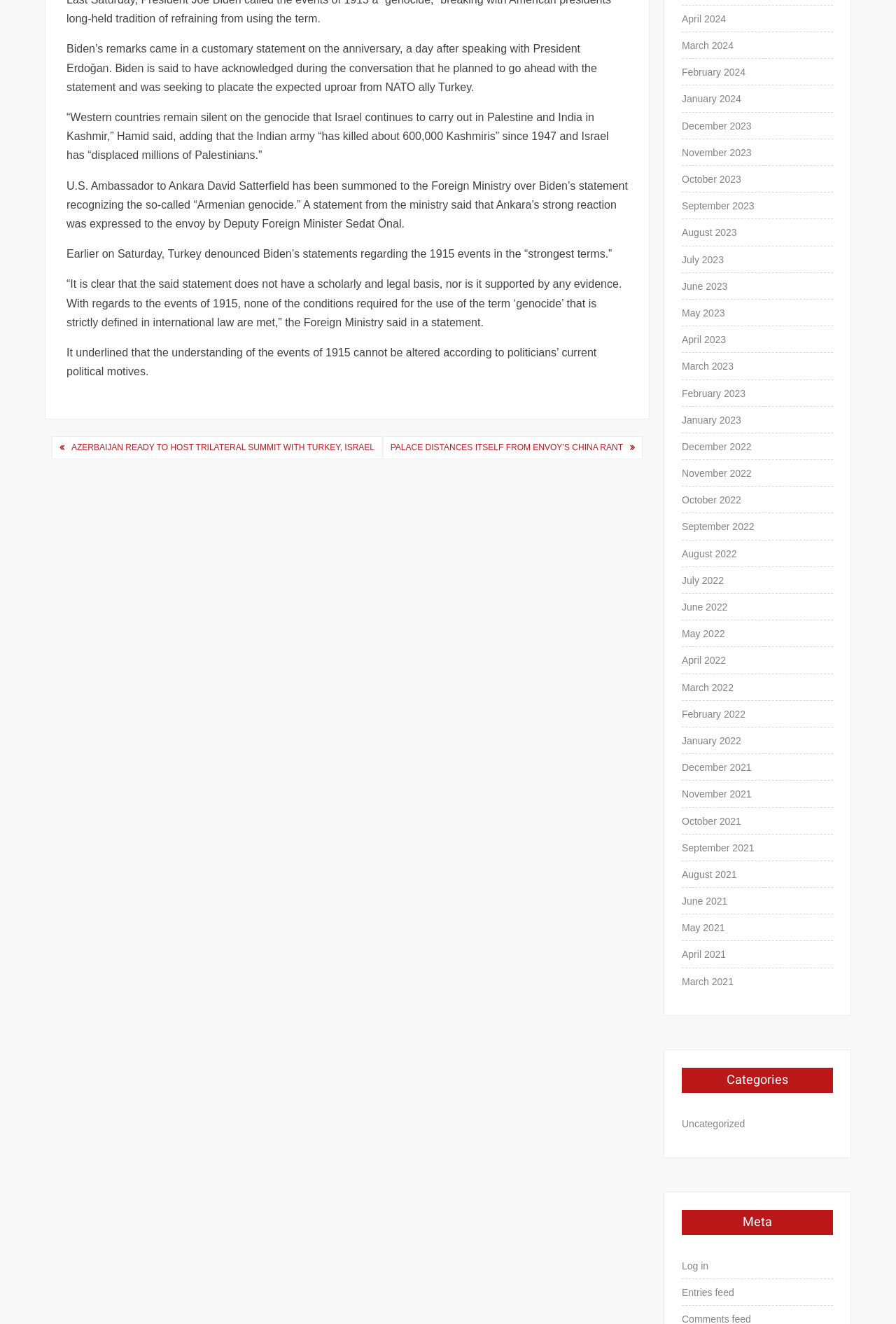What is the category of the article?
Using the image, provide a concise answer in one word or a short phrase.

Uncategorized